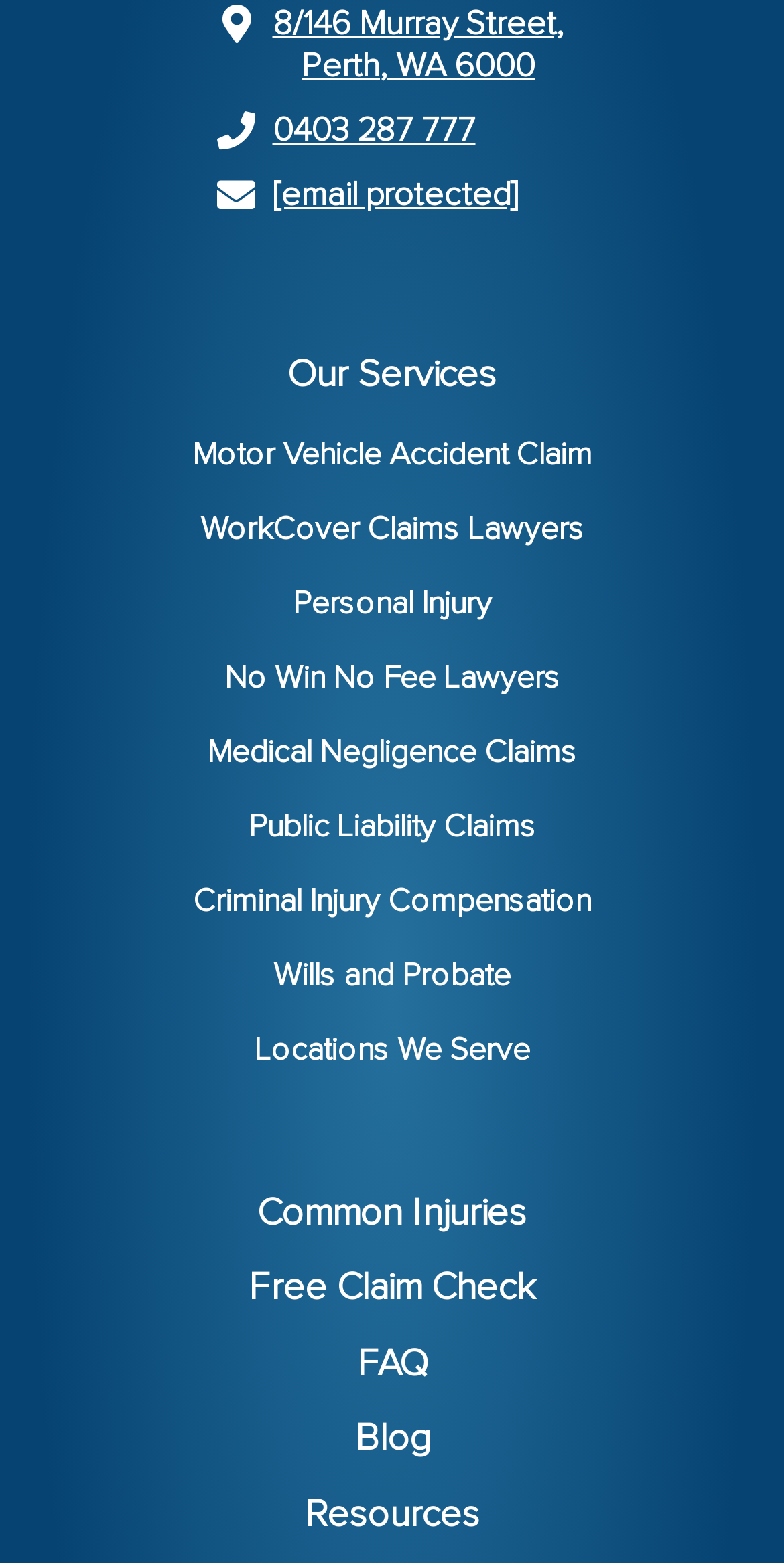Identify the coordinates of the bounding box for the element that must be clicked to accomplish the instruction: "Learn about motor vehicle accident claims".

[0.245, 0.281, 0.755, 0.302]